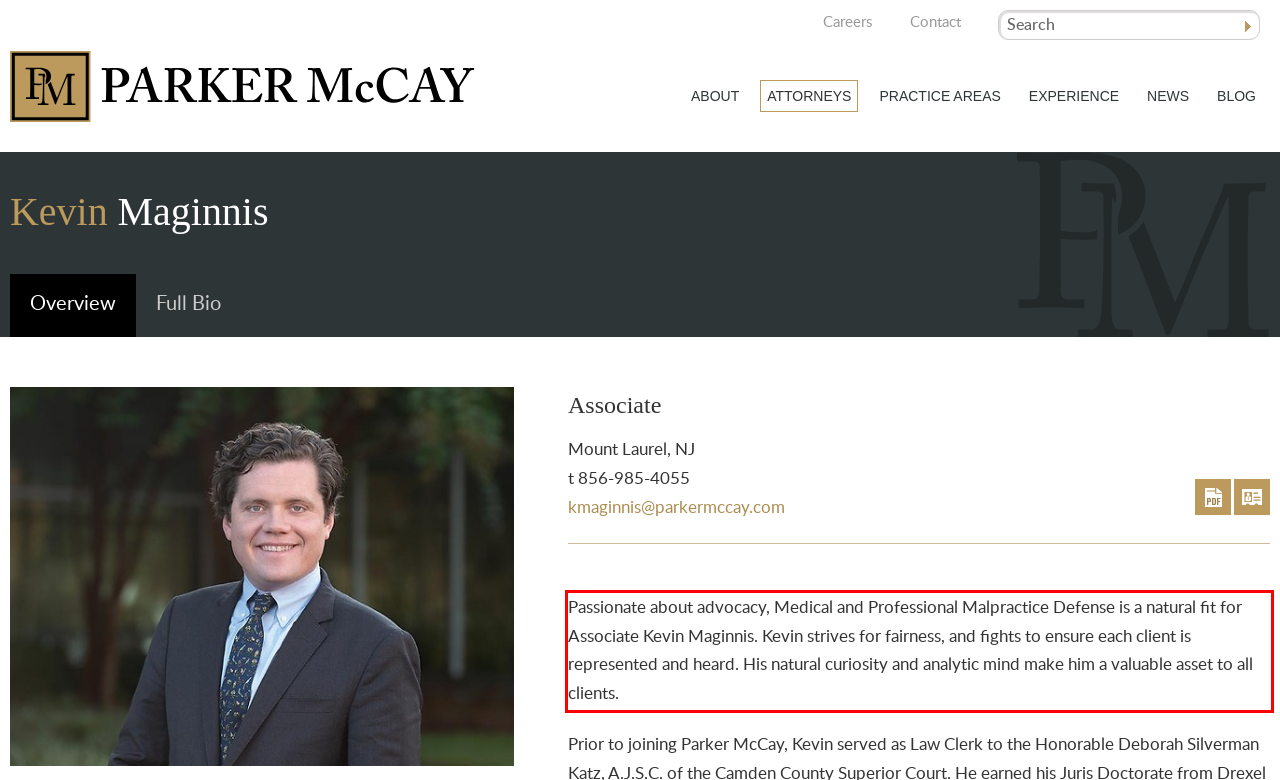You are given a webpage screenshot with a red bounding box around a UI element. Extract and generate the text inside this red bounding box.

Passionate about advocacy, Medical and Professional Malpractice Defense is a natural fit for Associate Kevin Maginnis. Kevin strives for fairness, and fights to ensure each client is represented and heard. His natural curiosity and analytic mind make him a valuable asset to all clients.